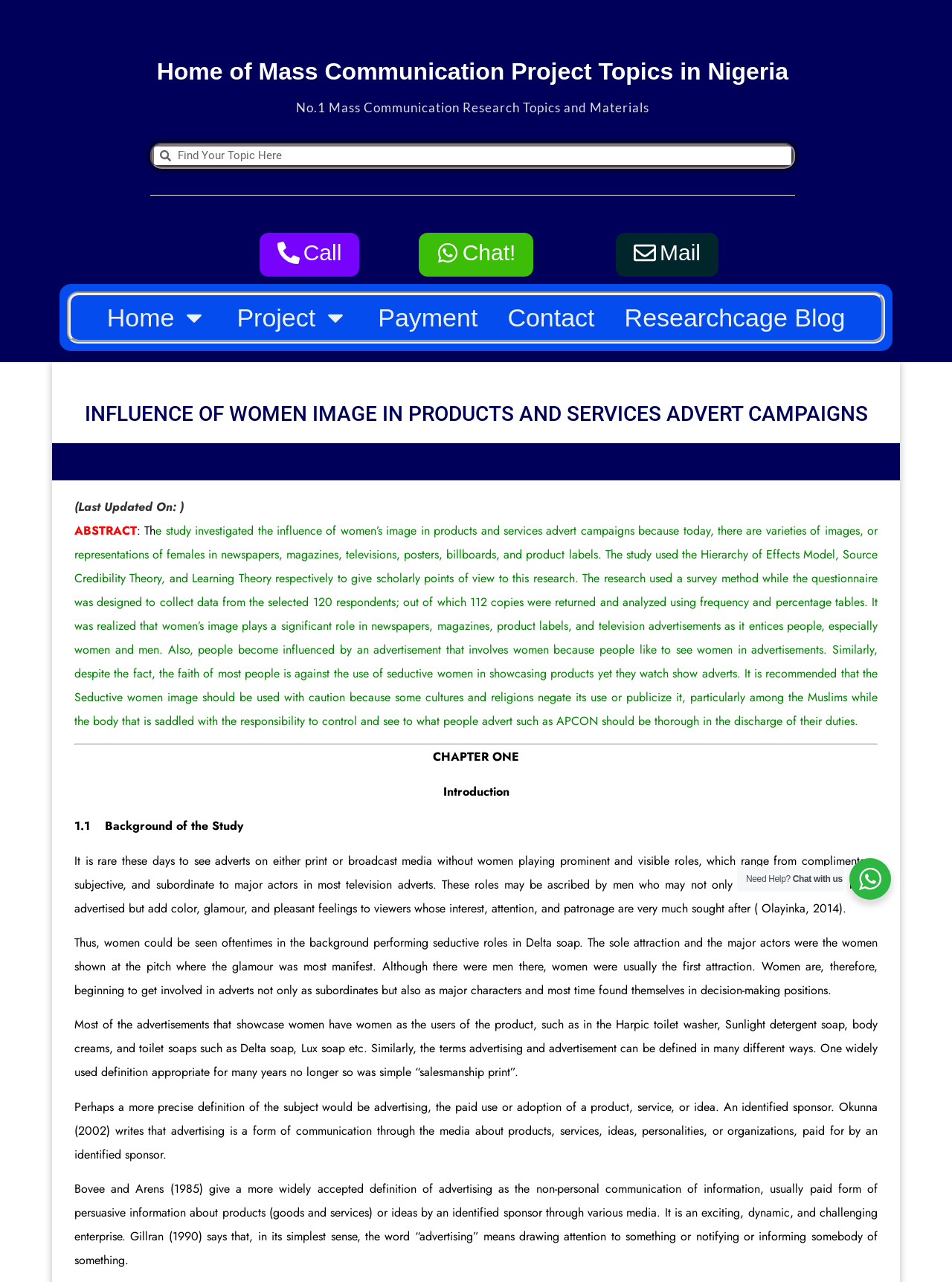What is the topic of the research study?
With the help of the image, please provide a detailed response to the question.

The topic of the research study is determined by reading the abstract of the study, which is provided on the webpage. The abstract states that the study investigated the influence of women's image in products and services advert campaigns.